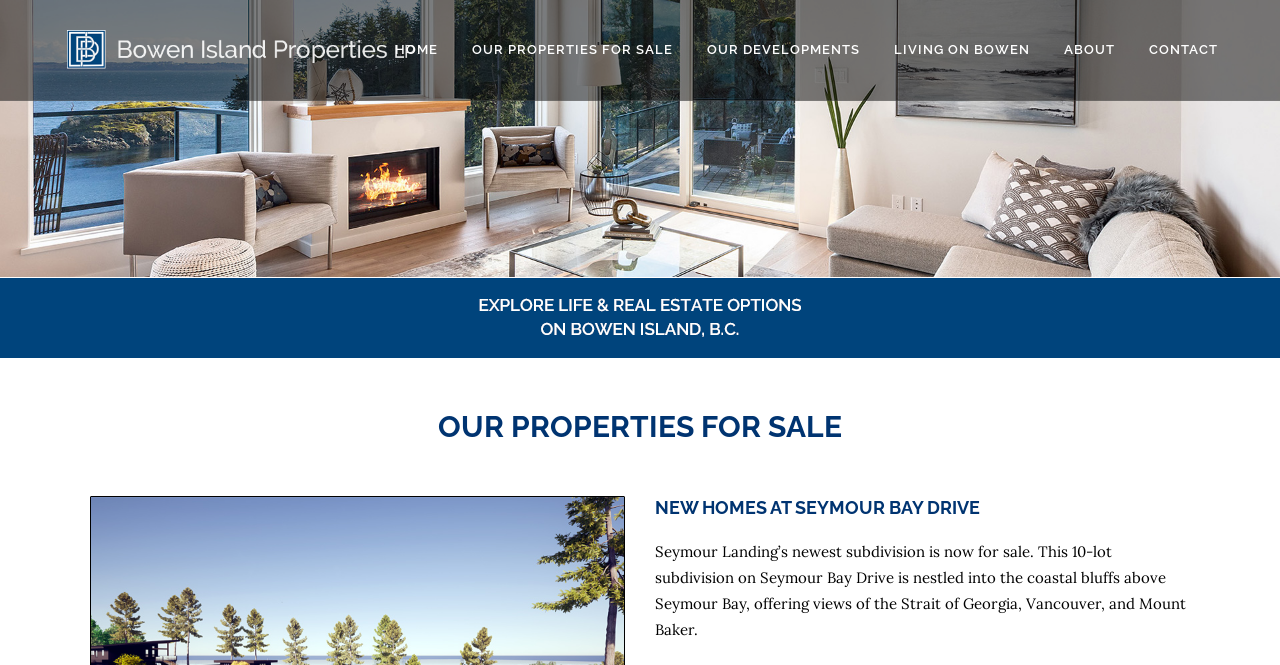Determine the primary headline of the webpage.

OUR PROPERTIES FOR SALE